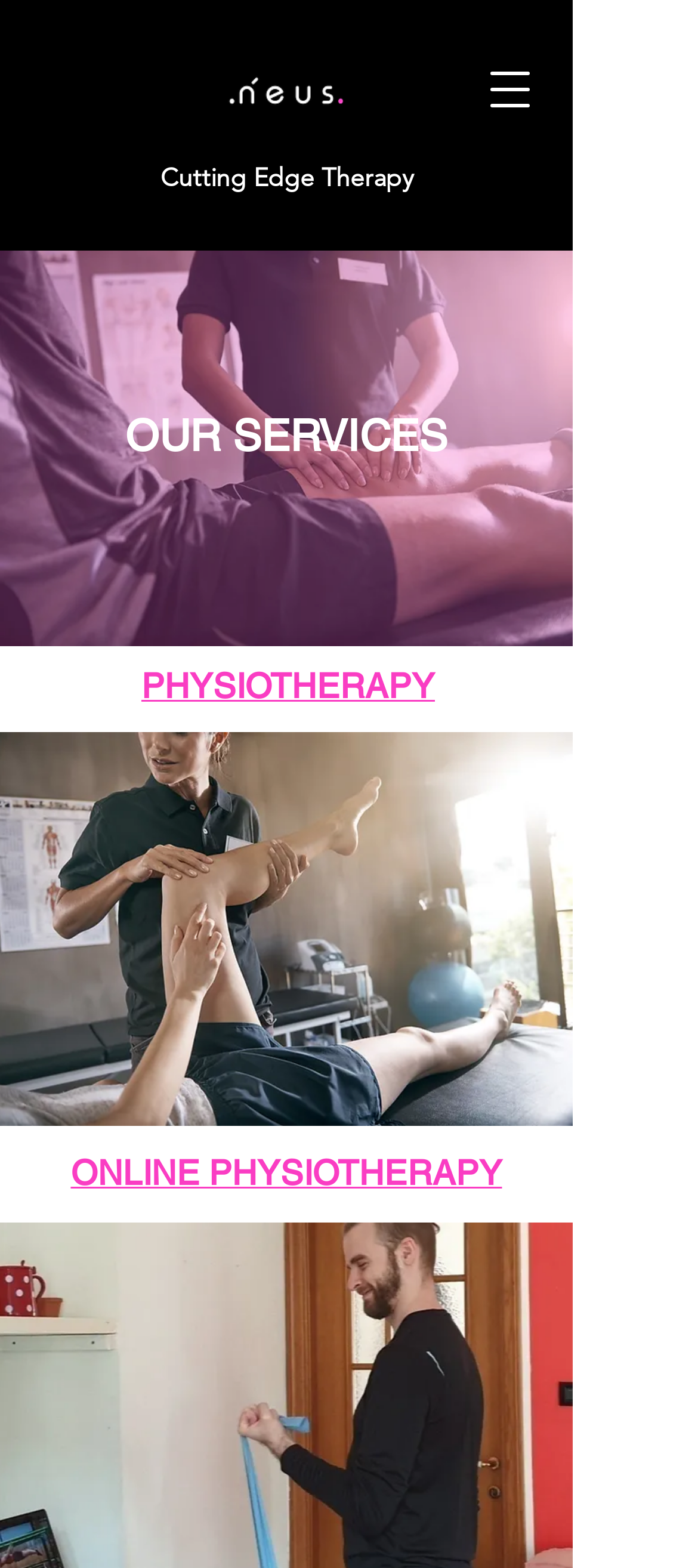What type of therapy is offered?
Provide a short answer using one word or a brief phrase based on the image.

Physiotherapy